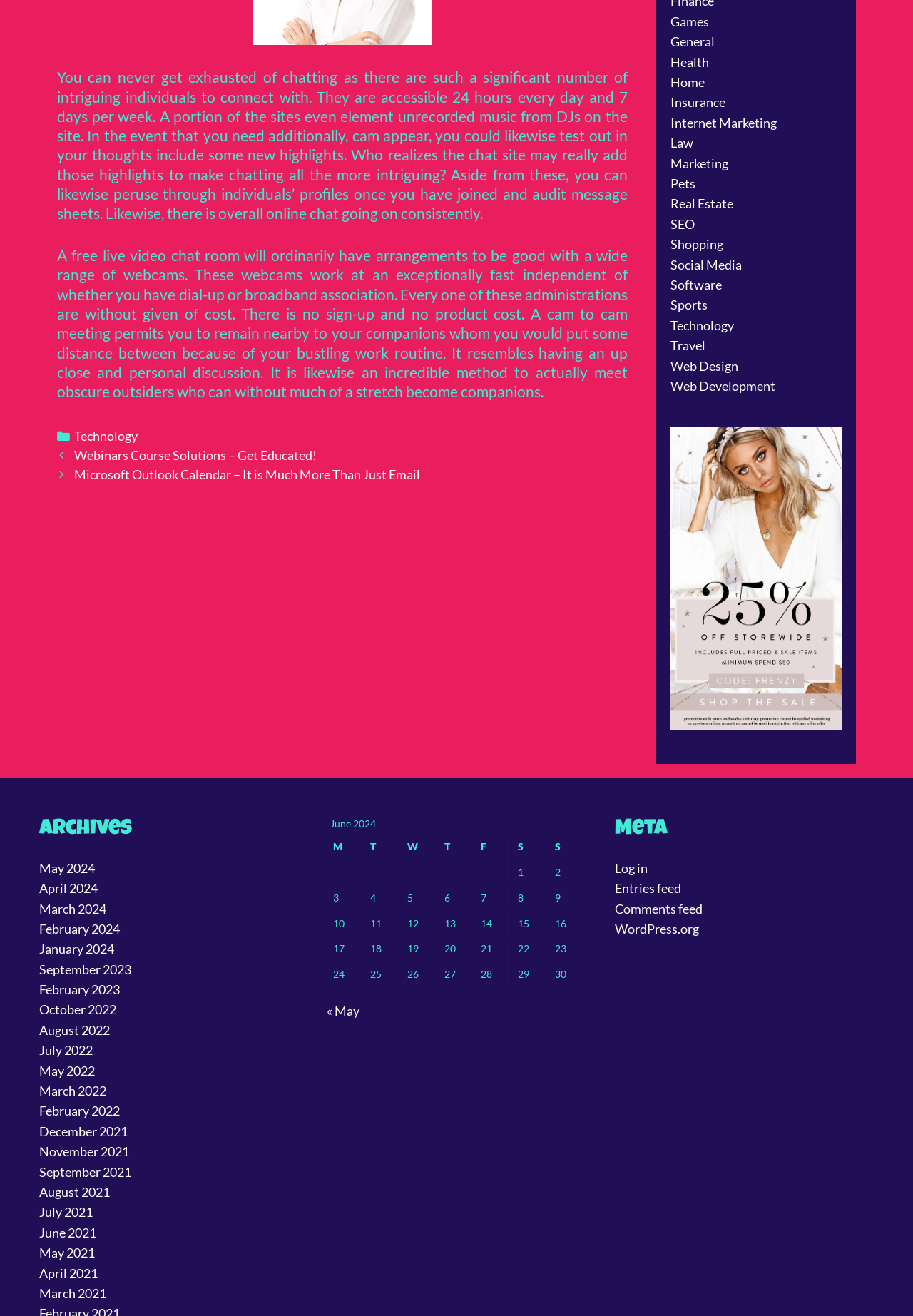Please identify the bounding box coordinates of the area that needs to be clicked to fulfill the following instruction: "Click on the 'May 2024' link."

[0.043, 0.654, 0.104, 0.665]